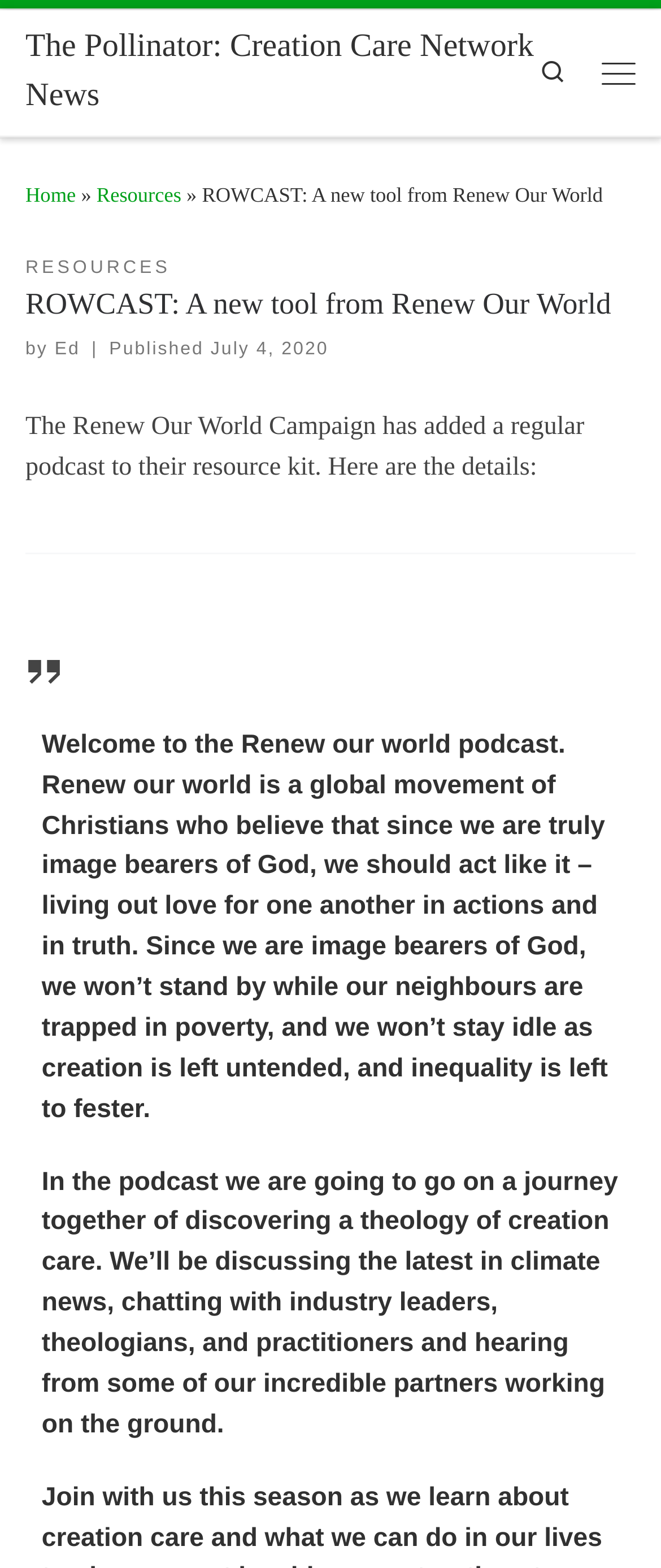Determine the coordinates of the bounding box for the clickable area needed to execute this instruction: "Open the menu".

[0.885, 0.023, 0.987, 0.07]